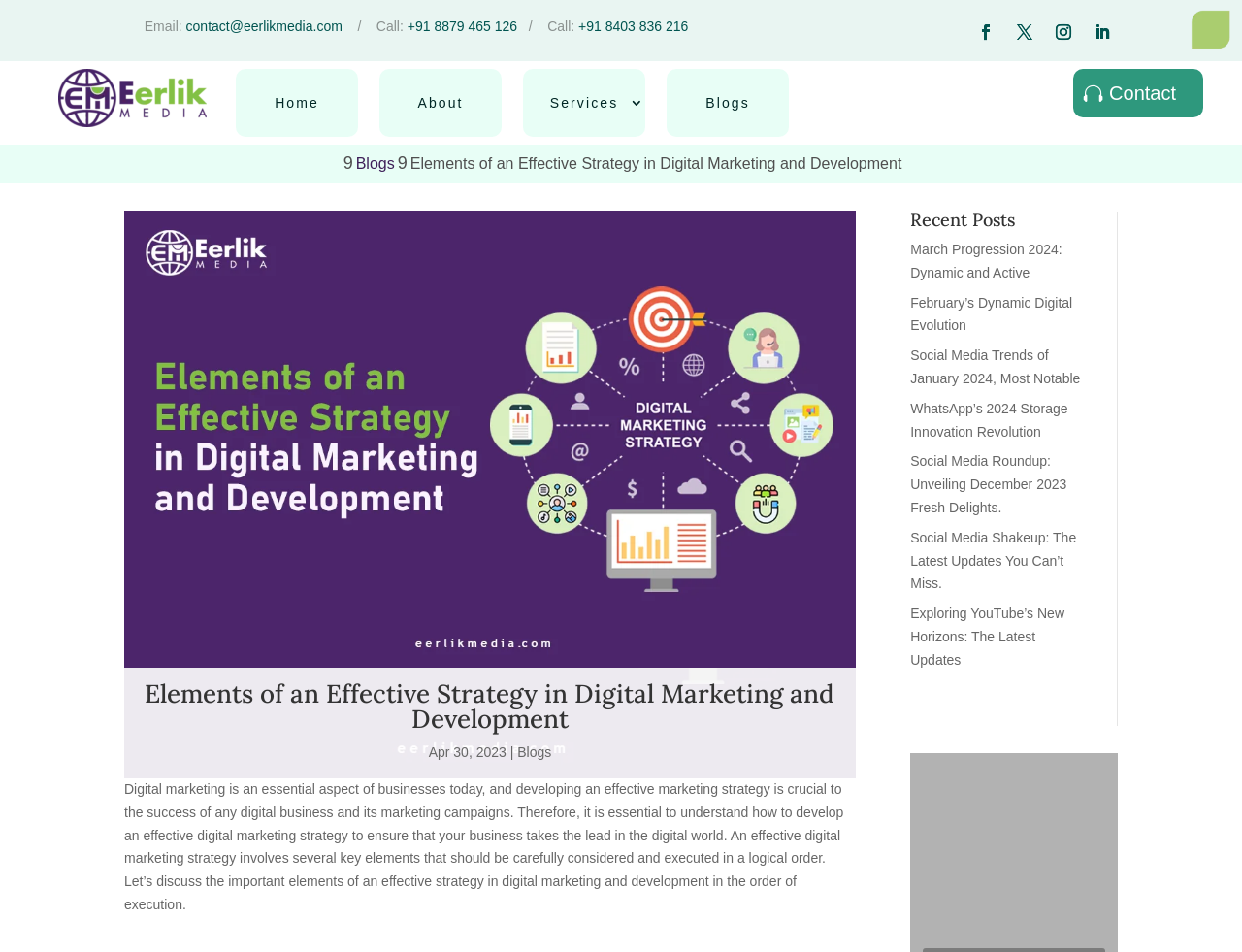Extract the top-level heading from the webpage and provide its text.

Elements of an Effective Strategy in Digital Marketing and Development